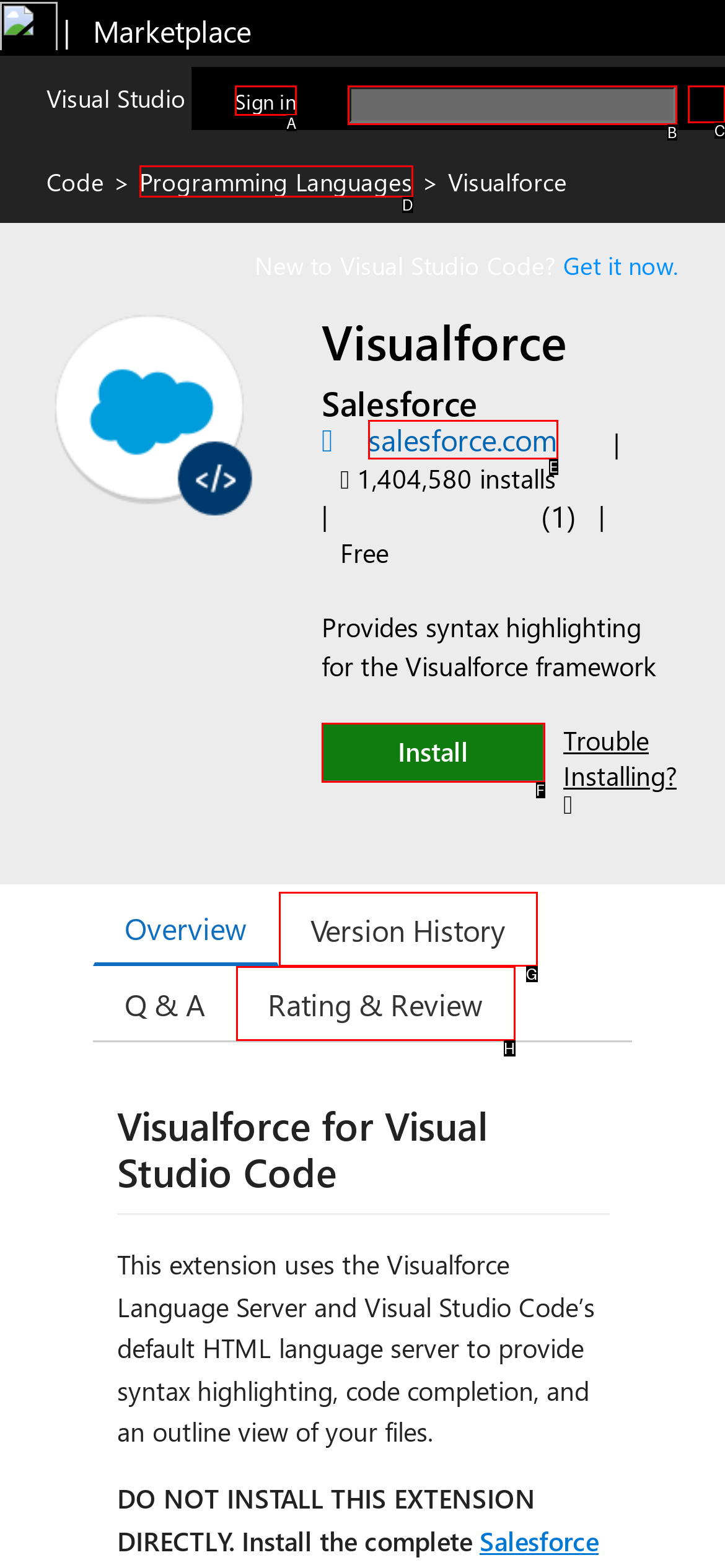Given the description: aria-label="search", identify the HTML element that fits best. Respond with the letter of the correct option from the choices.

B